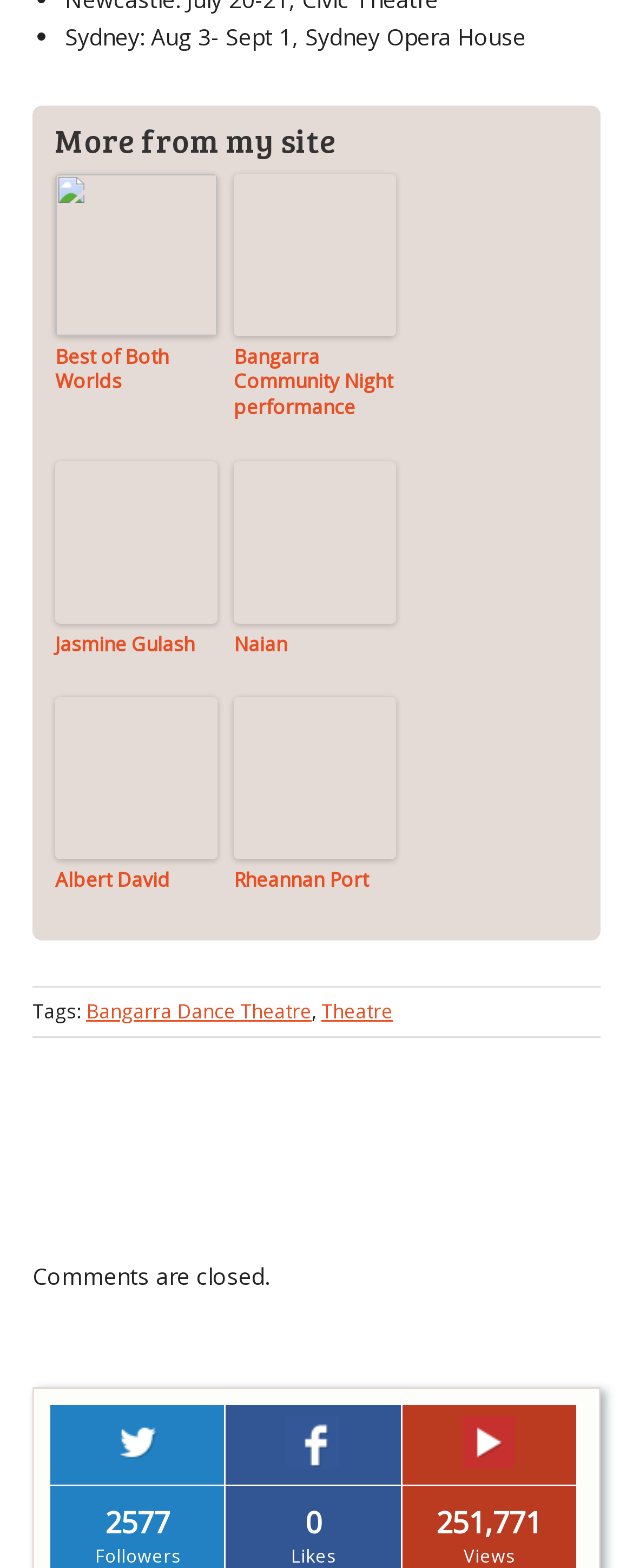Given the element description "parent_node: Jasmine Gulash", identify the bounding box of the corresponding UI element.

[0.087, 0.293, 0.344, 0.396]